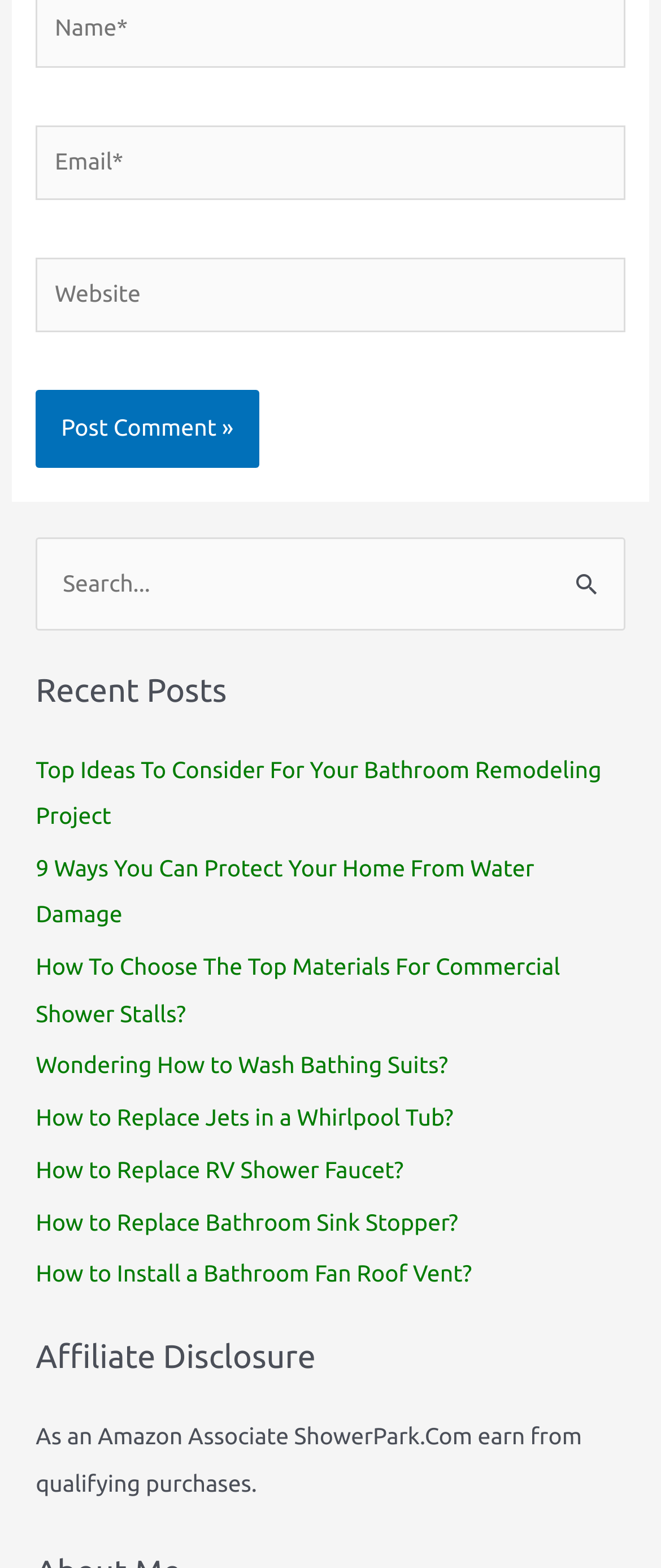How many links are there in the 'Recent Posts' section?
Ensure your answer is thorough and detailed.

The 'Recent Posts' section contains 8 links to different articles, including 'Top Ideas To Consider For Your Bathroom Remodeling Project', '9 Ways You Can Protect Your Home From Water Damage', and so on.